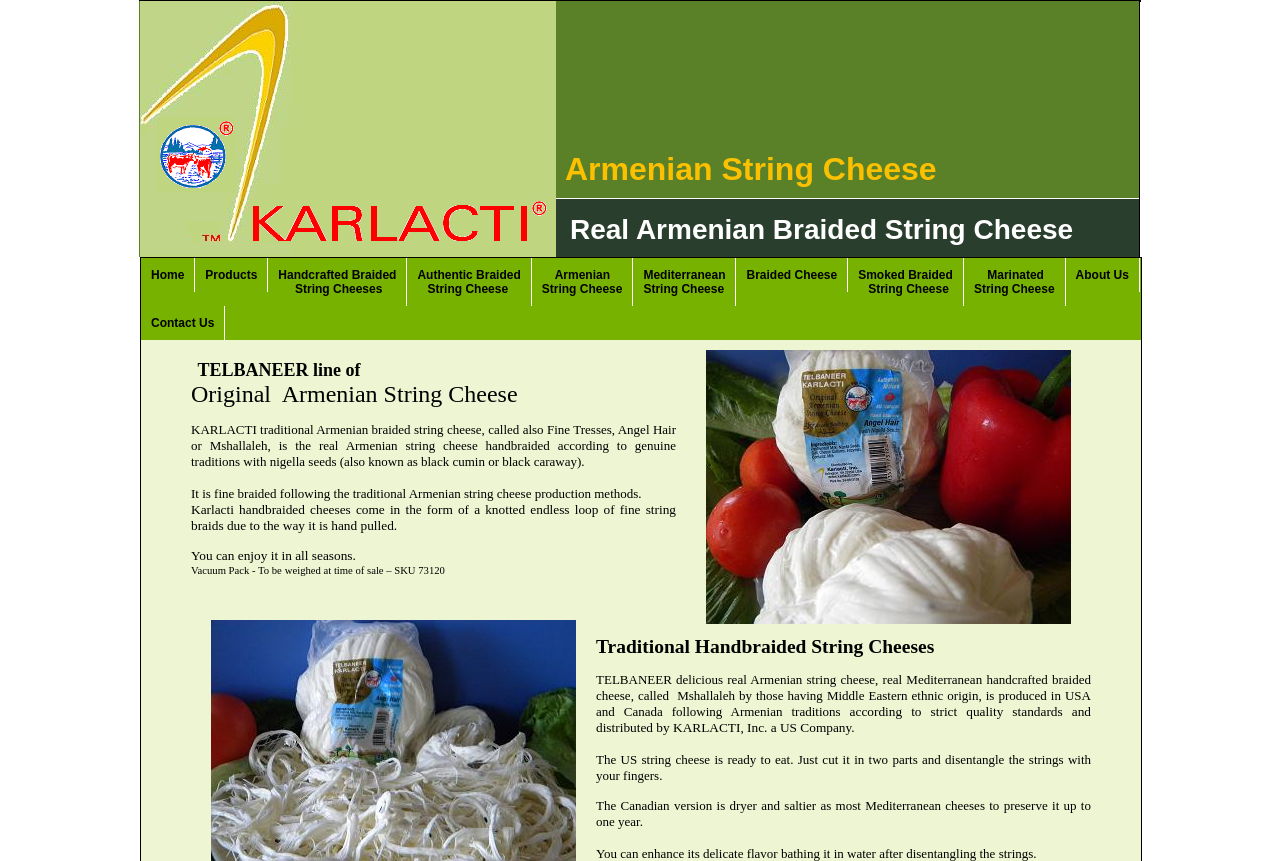Locate the bounding box coordinates of the segment that needs to be clicked to meet this instruction: "Click on the 'Handcrafted Braided String Cheeses' link".

[0.21, 0.3, 0.318, 0.355]